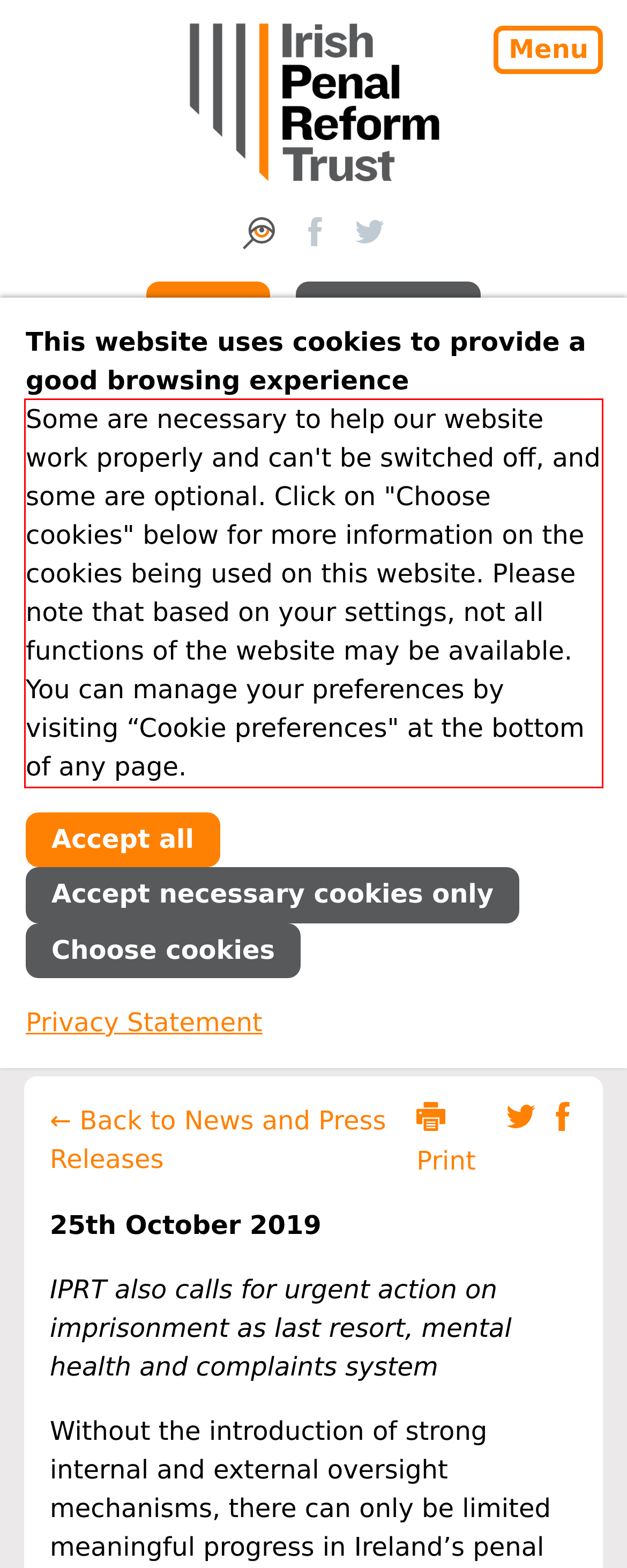The screenshot you have been given contains a UI element surrounded by a red rectangle. Use OCR to read and extract the text inside this red rectangle.

Some are necessary to help our website work properly and can't be switched off, and some are optional. Click on "Choose cookies" below for more information on the cookies being used on this website. Please note that based on your settings, not all functions of the website may be available. You can manage your preferences by visiting “Cookie preferences" at the bottom of any page.